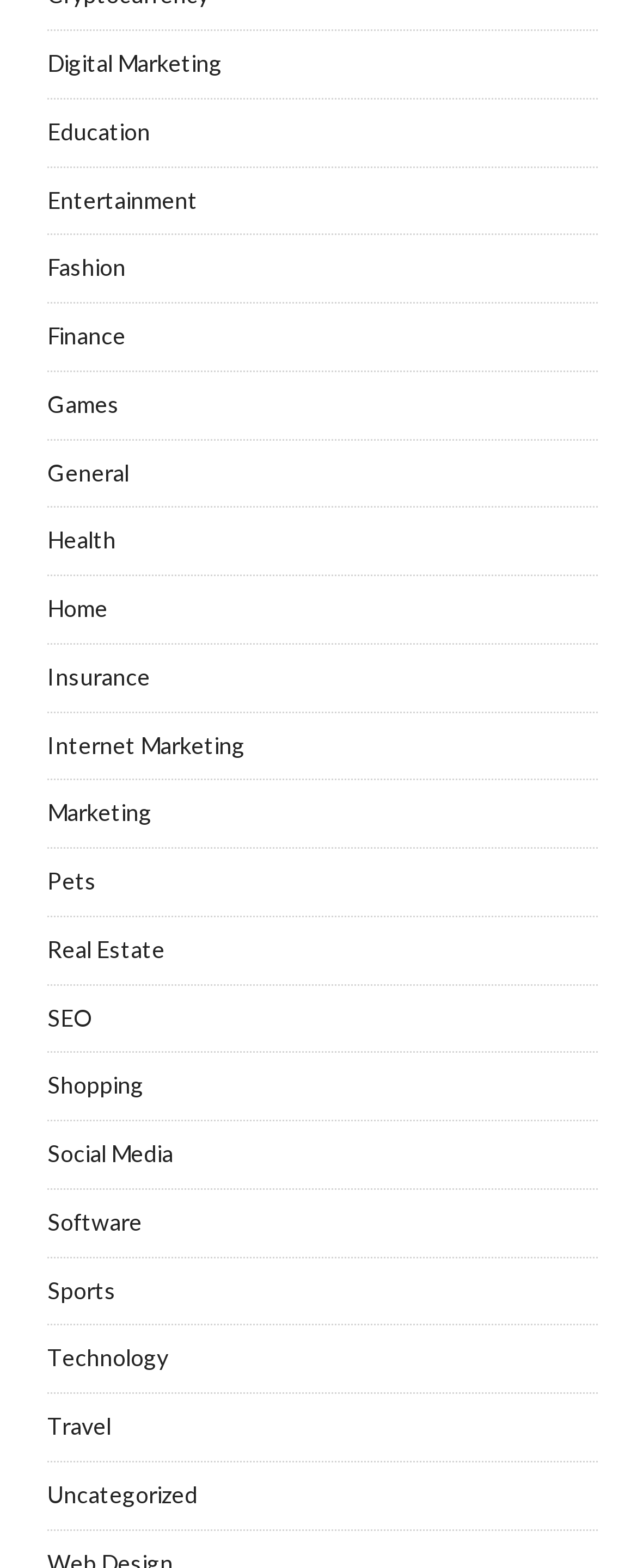How many categories start with the letter 'S'?
Provide a concise answer using a single word or phrase based on the image.

3